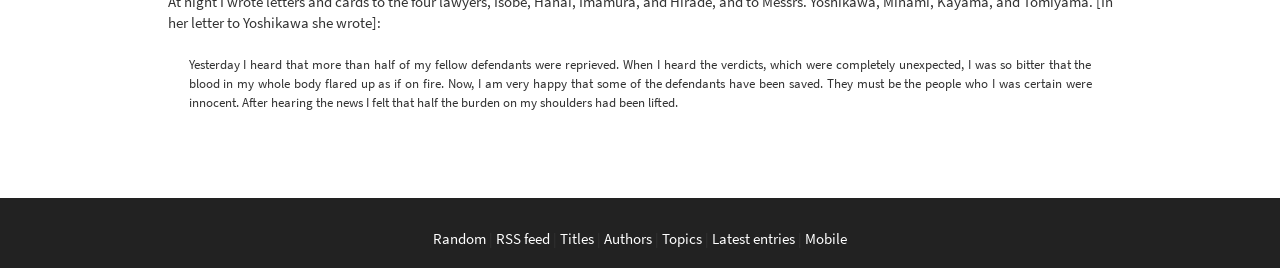Bounding box coordinates are specified in the format (top-left x, top-left y, bottom-right x, bottom-right y). All values are floating point numbers bounded between 0 and 1. Please provide the bounding box coordinate of the region this sentence describes: What's New

None